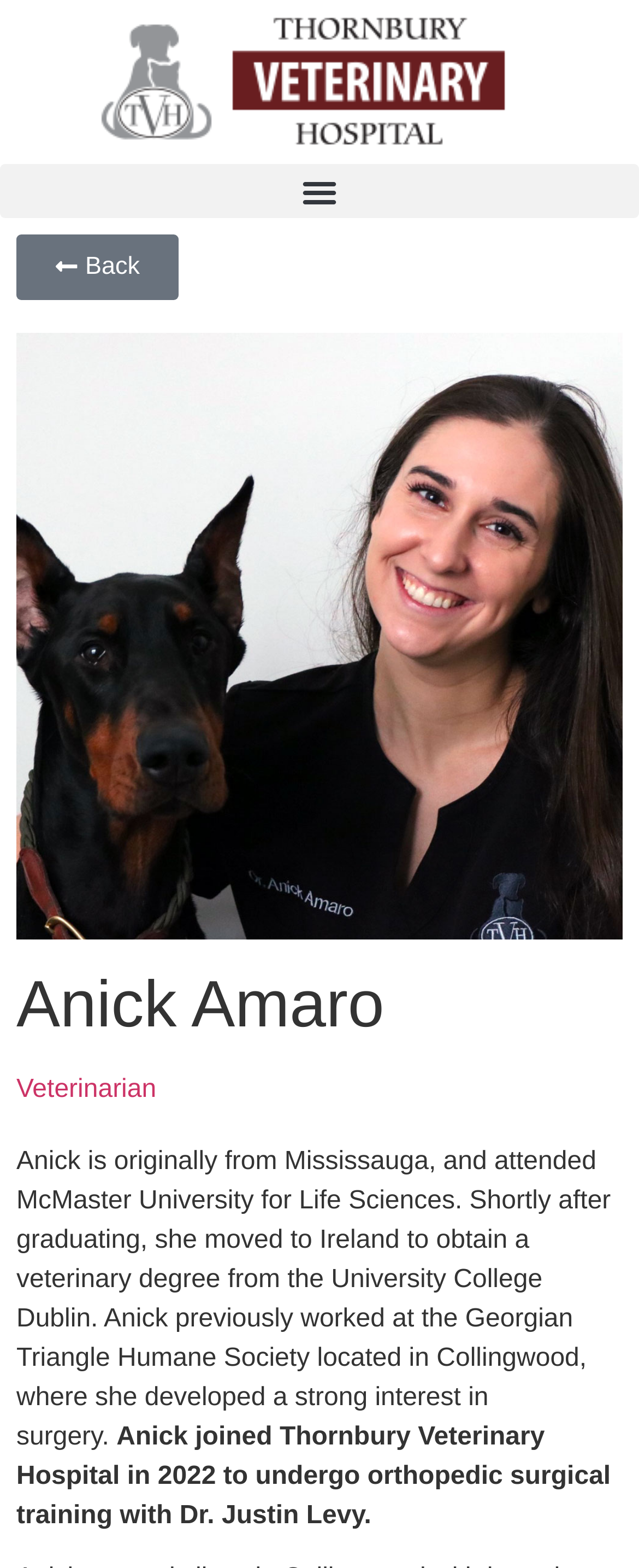Use a single word or phrase to answer the question:
What degree did Anick obtain from University College Dublin?

Veterinary degree